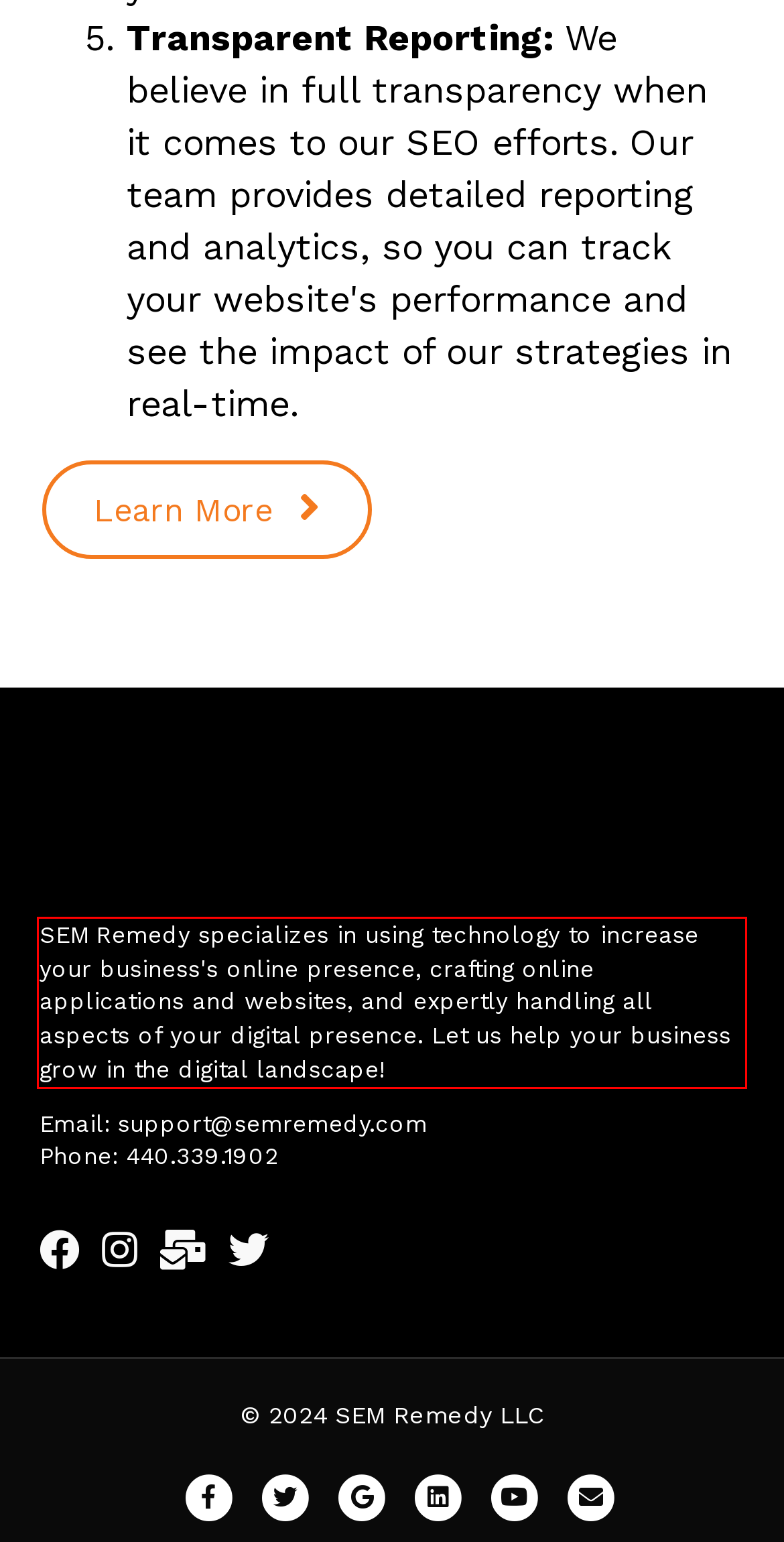Given a screenshot of a webpage containing a red rectangle bounding box, extract and provide the text content found within the red bounding box.

SEM Remedy specializes in using technology to increase your business's online presence, crafting online applications and websites, and expertly handling all aspects of your digital presence. Let us help your business grow in the digital landscape!